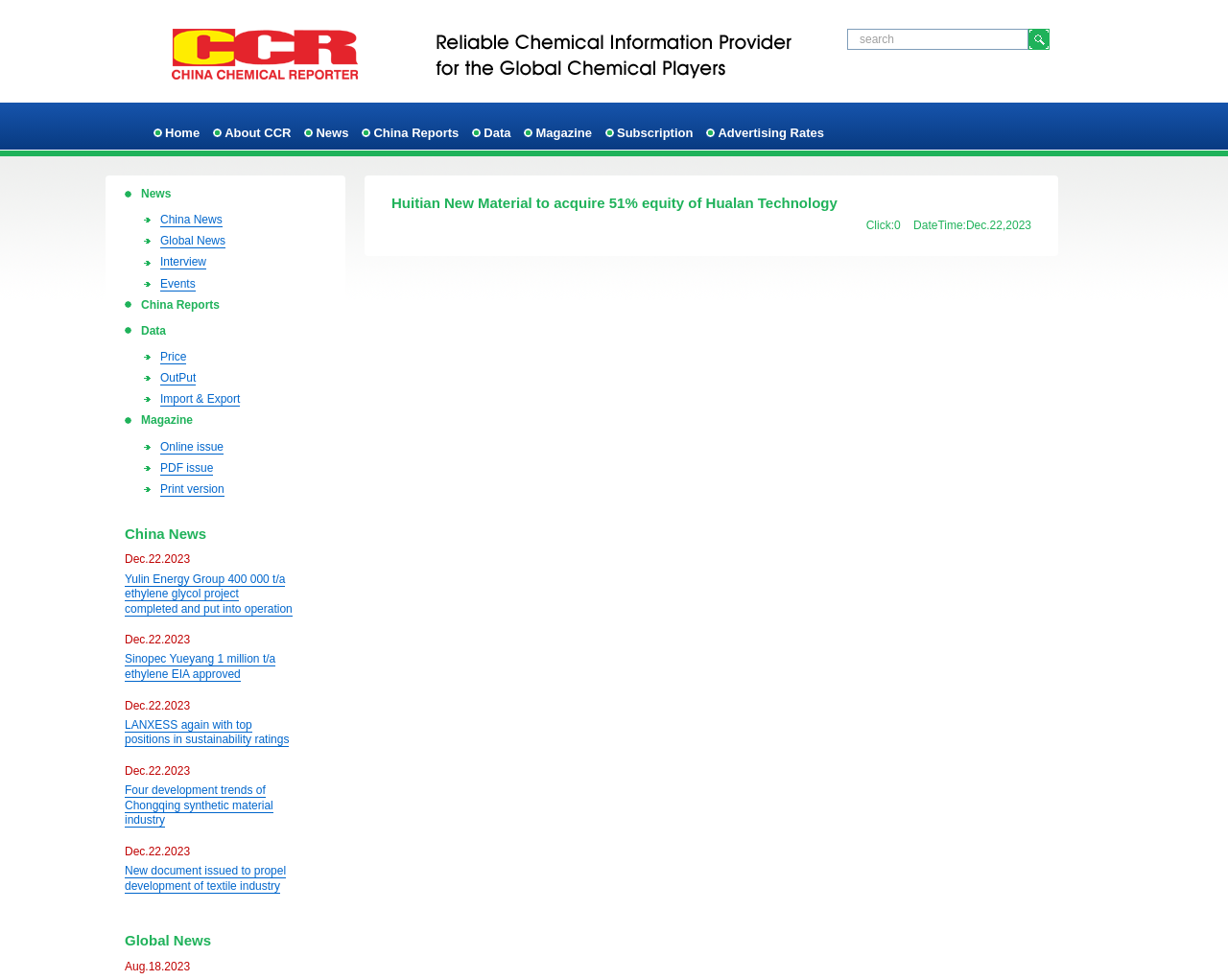Please indicate the bounding box coordinates for the clickable area to complete the following task: "go to Home". The coordinates should be specified as four float numbers between 0 and 1, i.e., [left, top, right, bottom].

[0.125, 0.128, 0.174, 0.143]